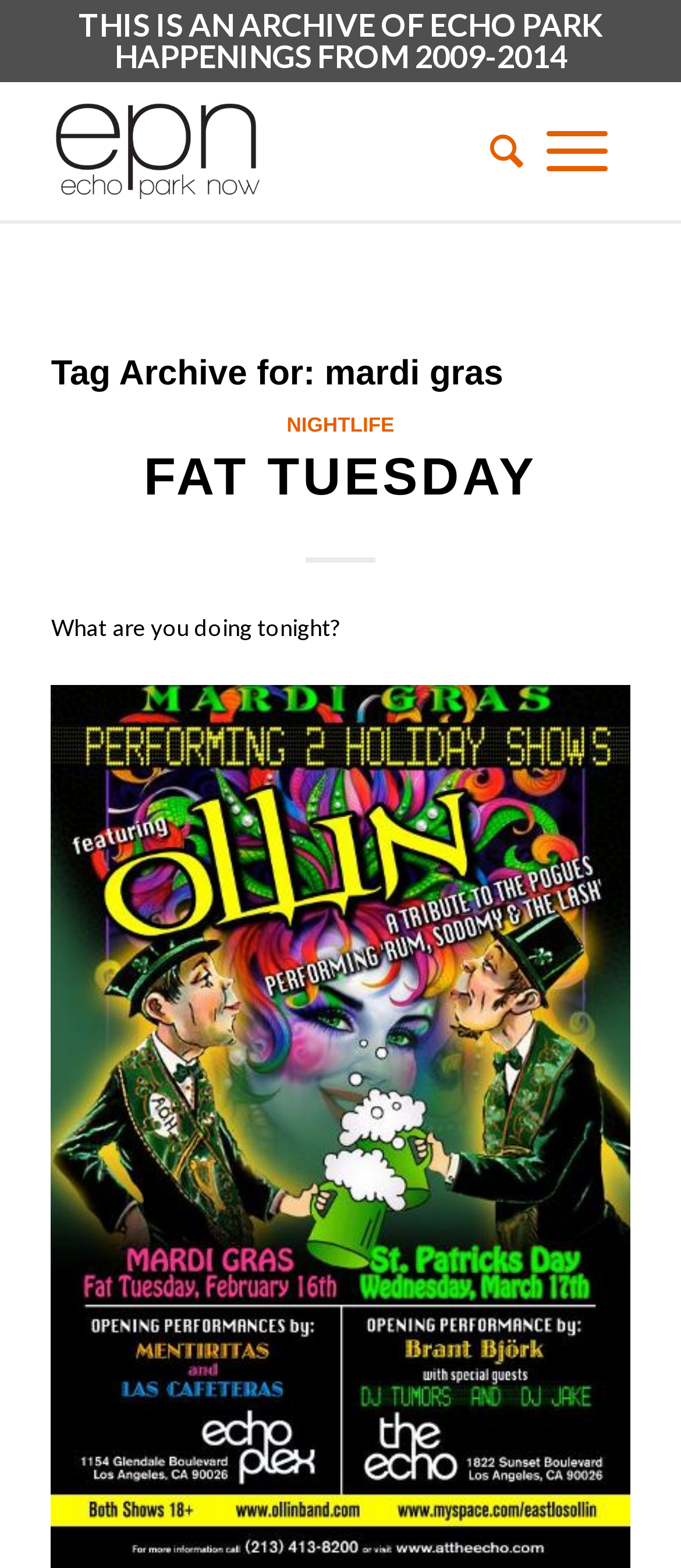Provide your answer to the question using just one word or phrase: What is the name of the website?

Echo Park Now